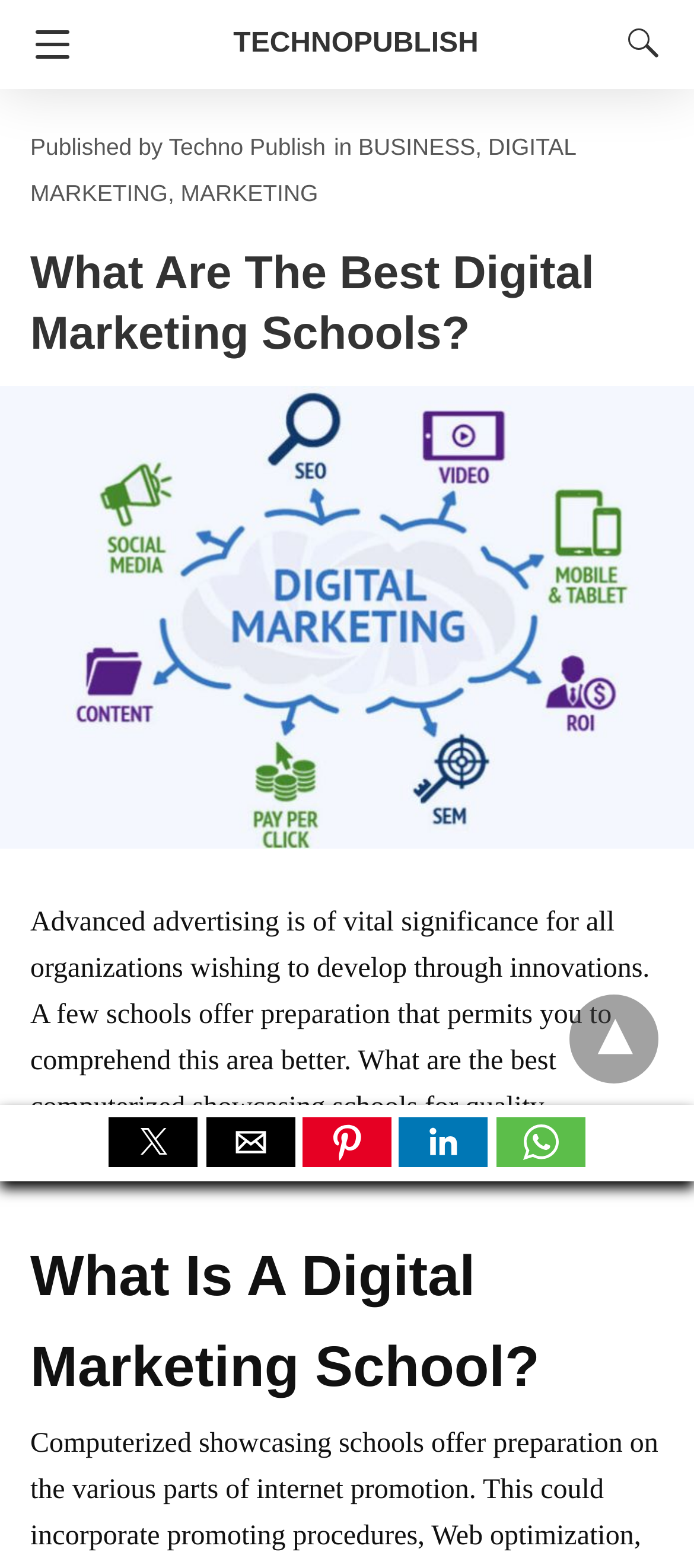Extract the primary heading text from the webpage.

What Are The Best Digital Marketing Schools?